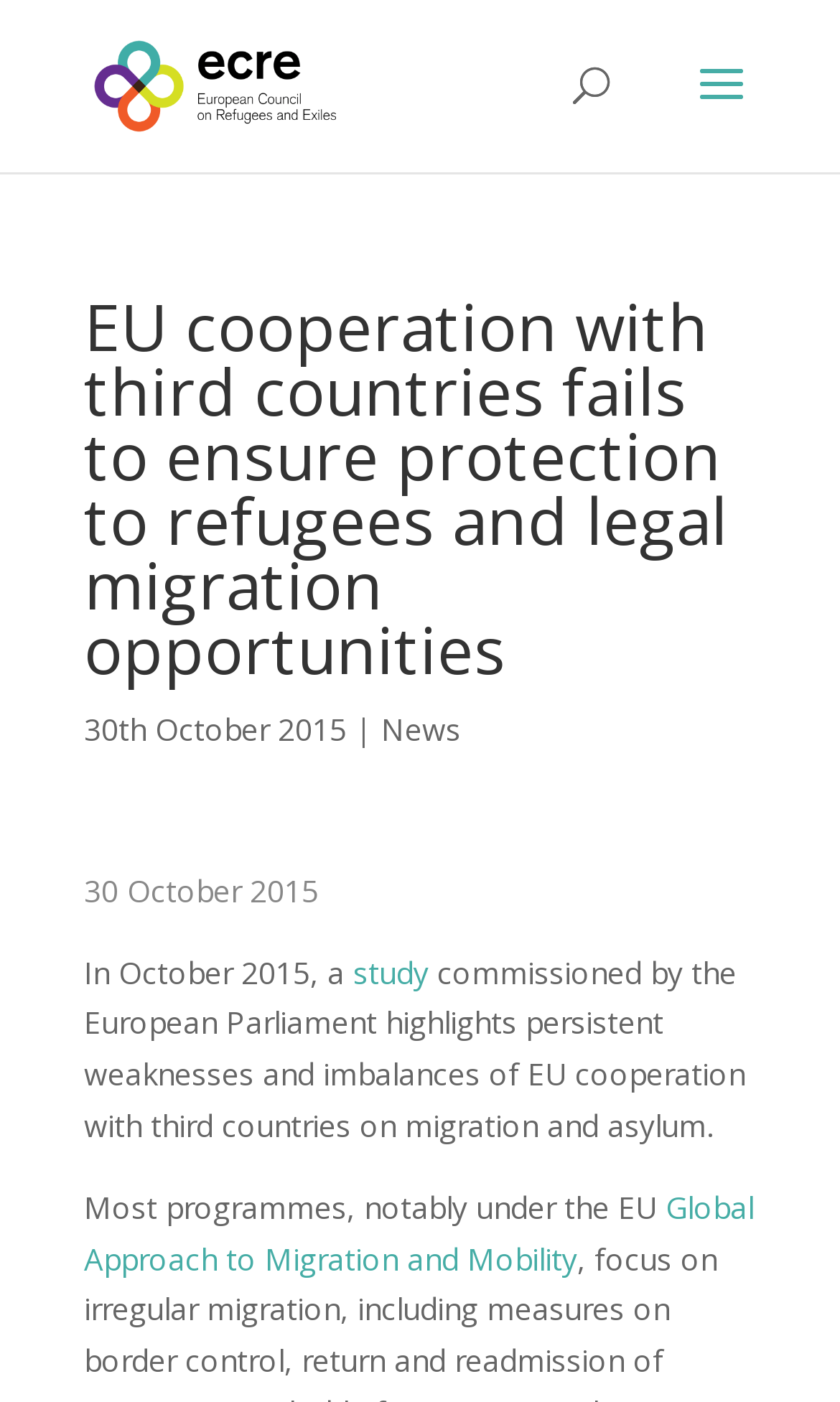Please provide a one-word or short phrase answer to the question:
What is the category of the news article?

News